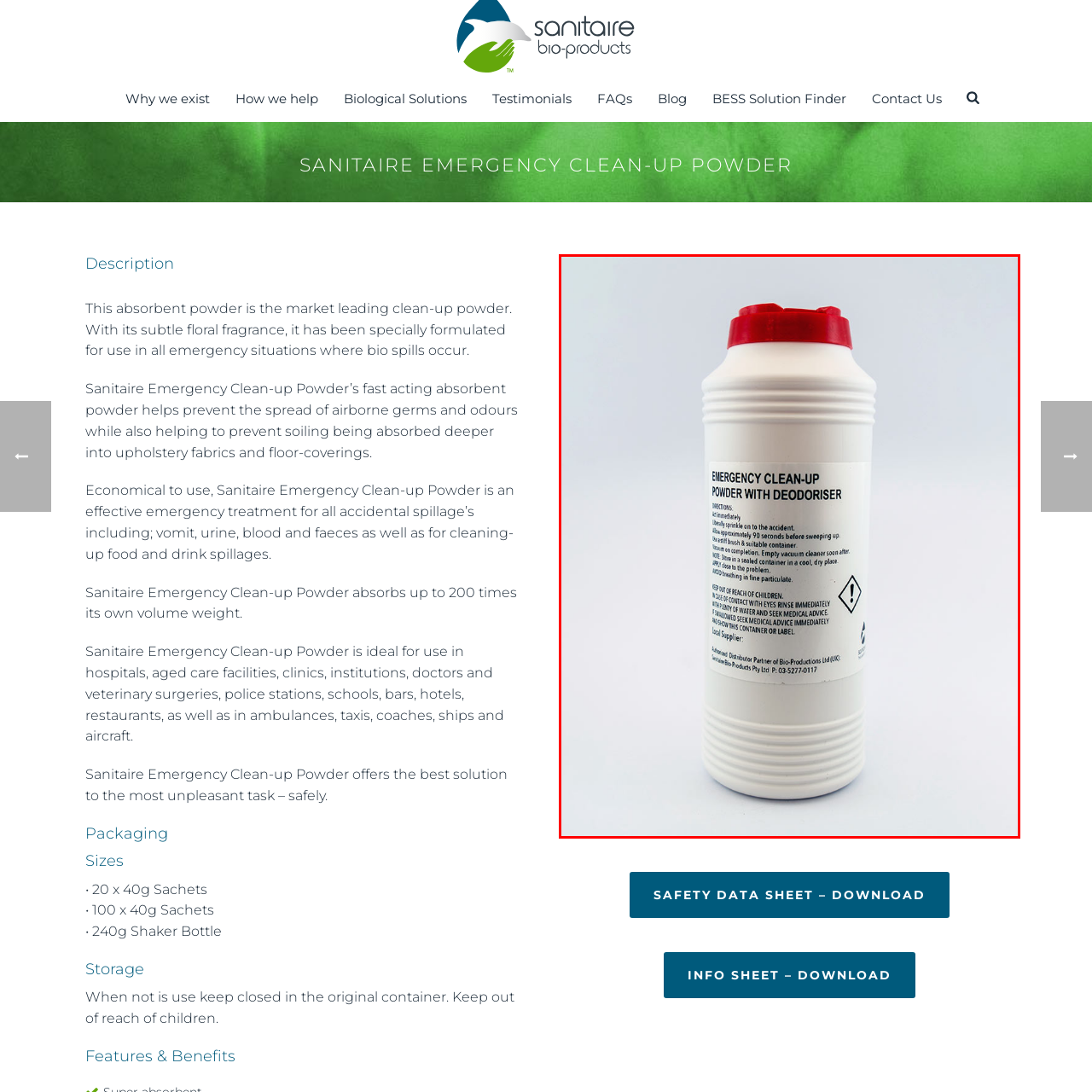What is the recommended time to wait before cleaning up spills?
Observe the image within the red bounding box and give a detailed and thorough answer to the question.

The instructions on the product label, as described in the caption, advise users to 'allow it to sit for approximately 90 seconds before cleaning up', which provides the answer to this question.